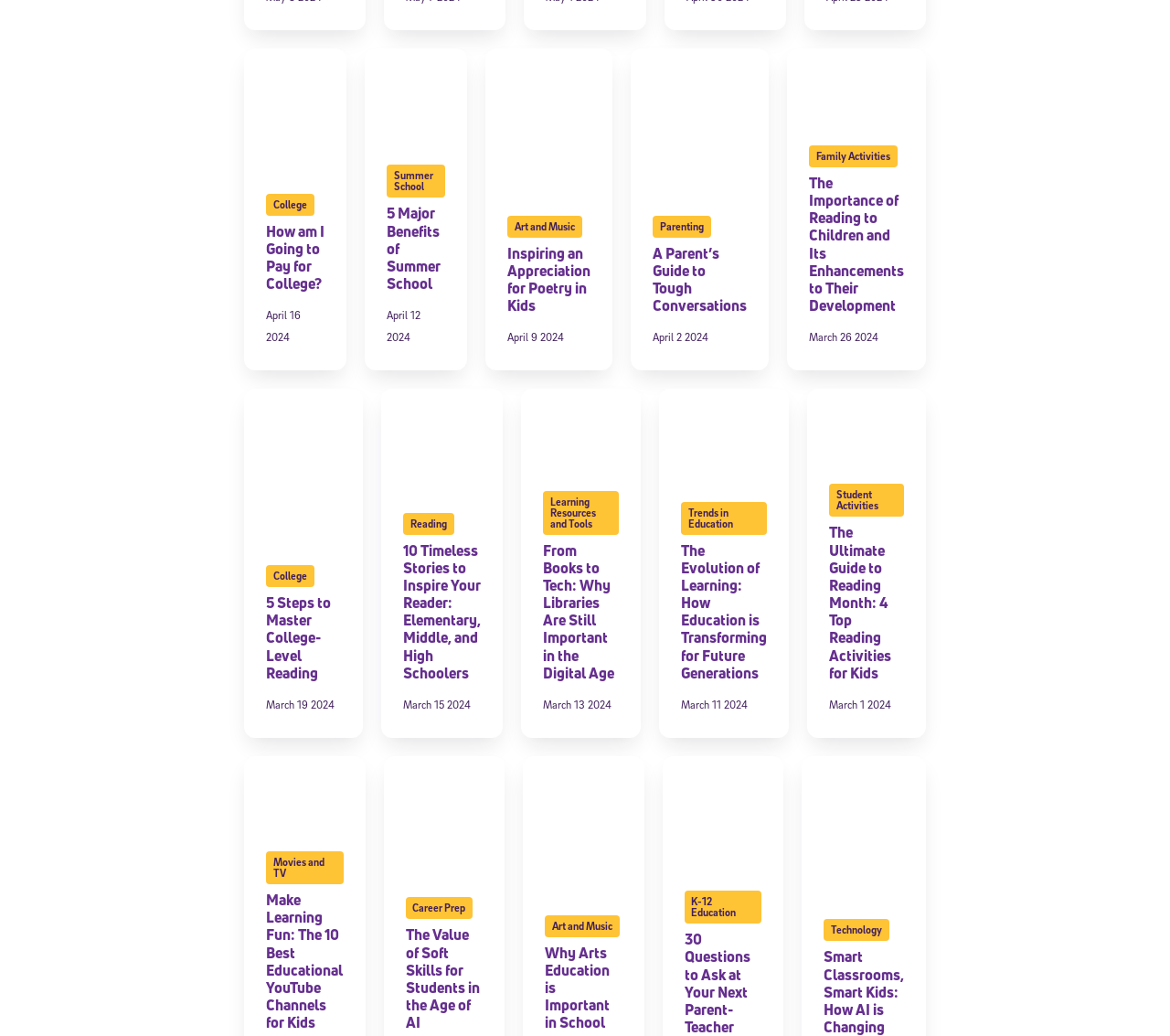Please specify the bounding box coordinates of the region to click in order to perform the following instruction: "Learn about inspiring an appreciation for poetry in kids".

[0.434, 0.234, 0.505, 0.305]